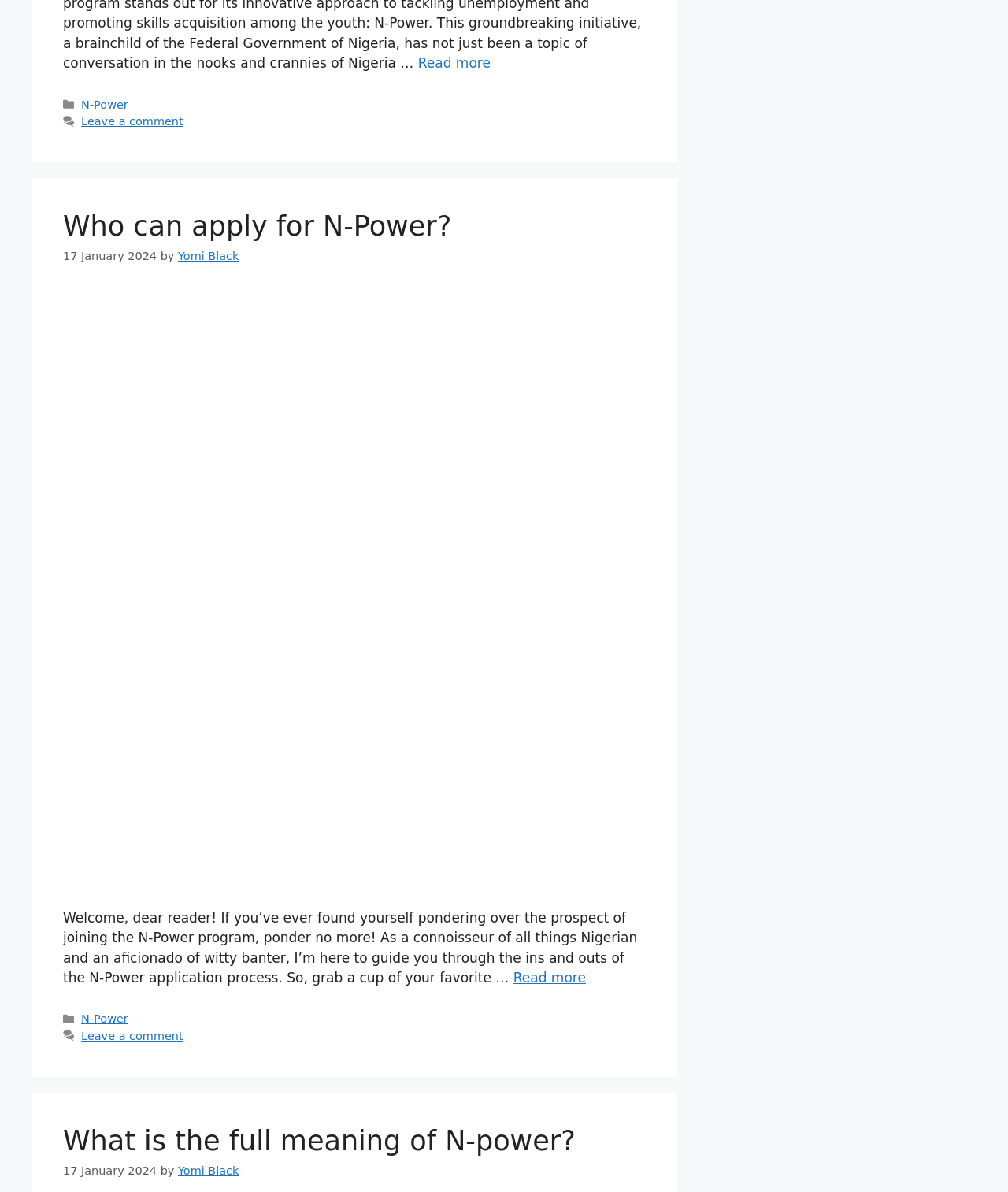Who wrote the article 'Who can apply for N-Power?'
Please provide a comprehensive answer based on the visual information in the image.

I found the answer by looking at the article section with the heading 'Who can apply for N-Power?' and then finding the 'by' text followed by the author's name, which is Yomi Black.